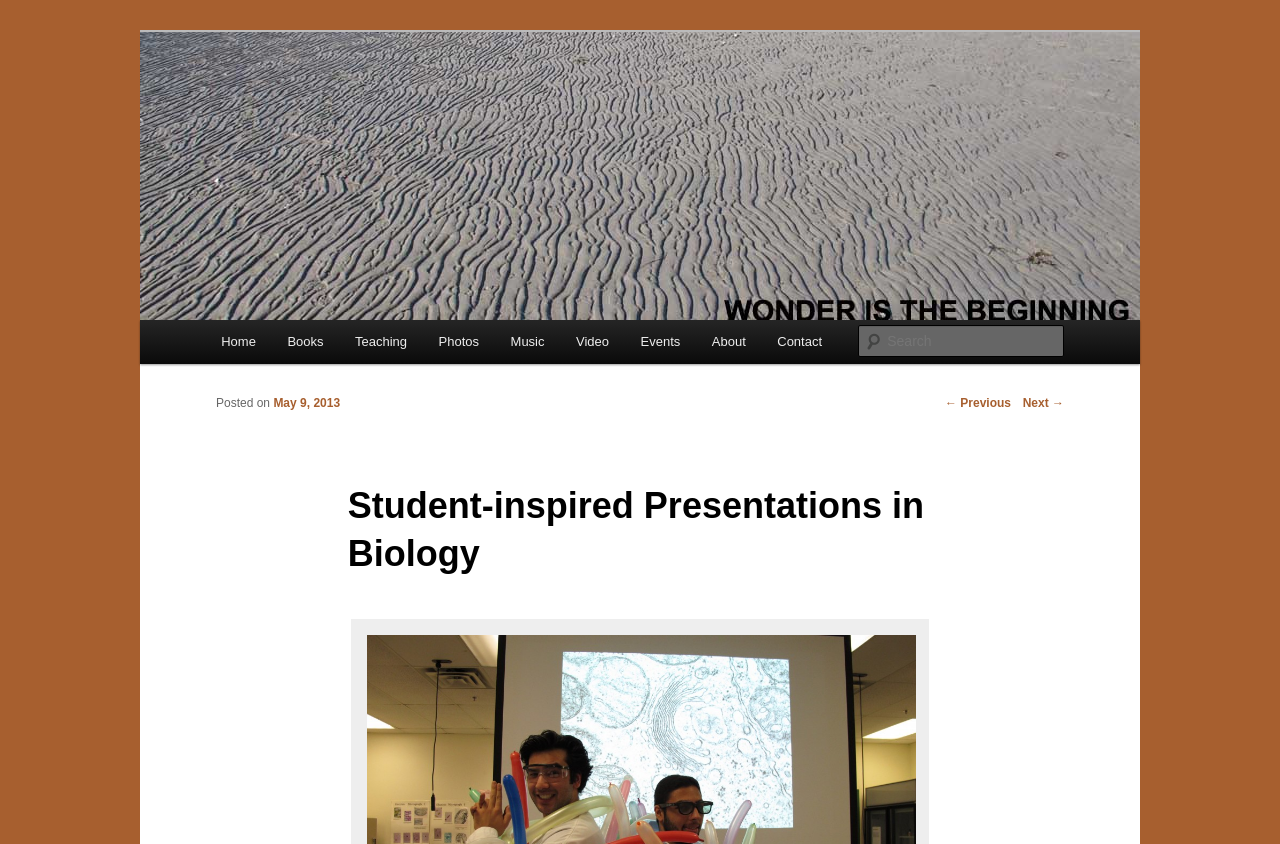What is the function of the links '← Previous' and 'Next →'?
Provide an in-depth and detailed answer to the question.

I found these links under the heading 'Post navigation', suggesting that they are used to navigate between posts.